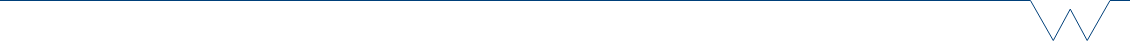What type of students is the webpage section targeting?
Using the image, provide a detailed and thorough answer to the question.

The webpage section contains informative content about outreach opportunities and contact details, which indicates that it is targeting potential students and current programs, providing them with necessary information and support.